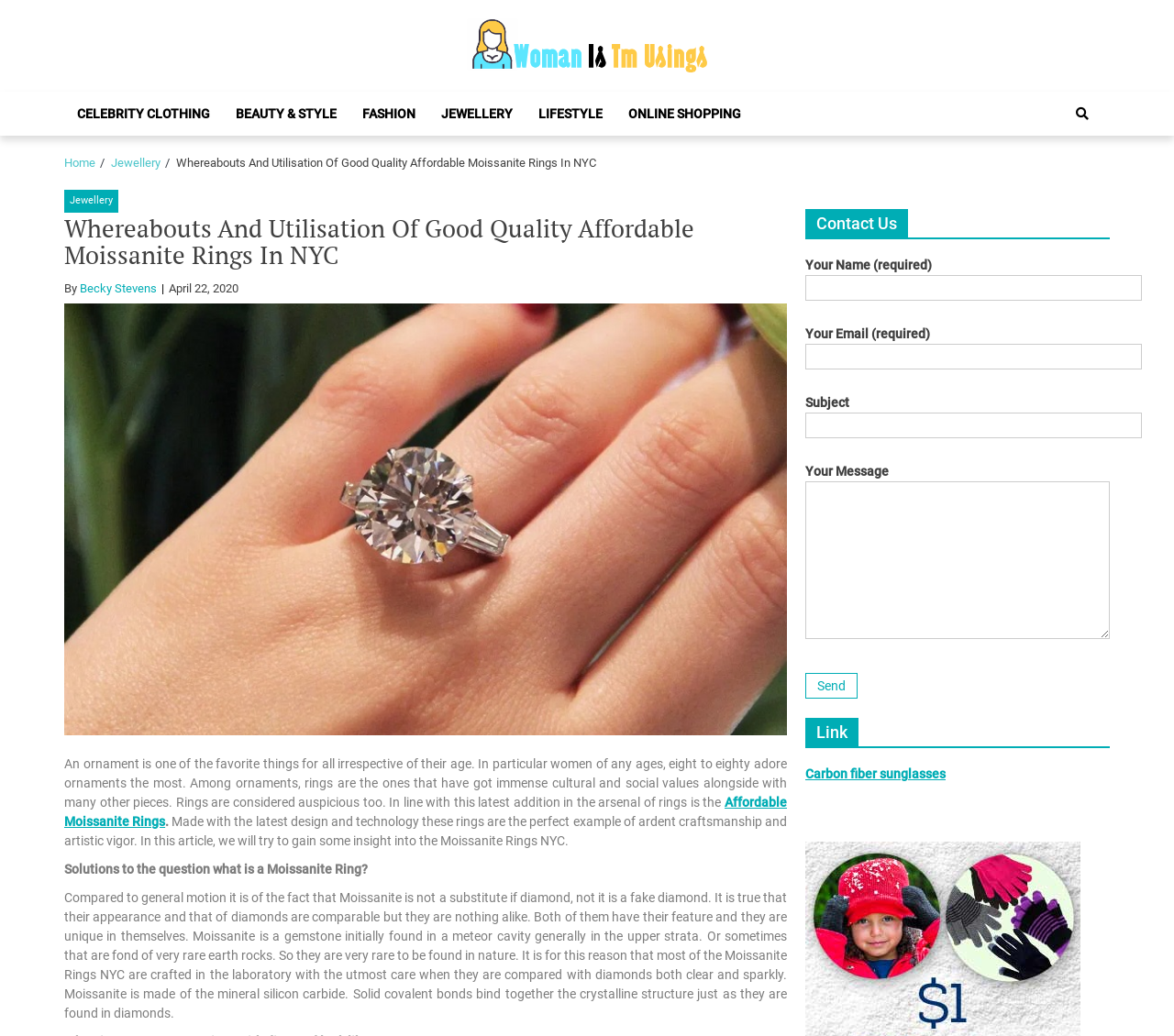Generate a comprehensive caption for the webpage you are viewing.

The webpage is about Moissanite Rings in NYC, specifically discussing their whereabouts and utilization. At the top, there is a logo and a navigation menu with links to various categories such as Celebrity Clothing, Beauty & Style, Fashion, Jewellery, Lifestyle, and Online Shopping. Below the navigation menu, there is a breadcrumbs section with links to Home and Jewellery.

The main content of the webpage is divided into sections. The first section has a heading "Whereabouts And Utilisation Of Good Quality Affordable Moissanite Rings In NYC" followed by the author's name, Becky Stevens, and the date of publication, April 22, 2020. Below this, there is an image related to Moissanite Rings.

The next section discusses the cultural and social values of rings, particularly Moissanite Rings, and their significance. It also mentions that Moissanite Rings are made with the latest design and technology, showcasing ardent craftsmanship and artistic vigor.

The following sections provide insight into what Moissanite Rings are, comparing them to diamonds, and explaining their unique features. Moissanite is described as a gemstone initially found in meteor cavities or rare earth rocks, making it rare in nature. Most Moissanite Rings are crafted in laboratories with utmost care.

On the right side of the webpage, there is a contact form with fields for name, email, subject, and message, along with a Send button. Below the contact form, there are links to other articles, including one about Carbon fiber sunglasses.

At the bottom of the webpage, there is a link to the website's main page, Womanist Musings, and a small image with the same name.